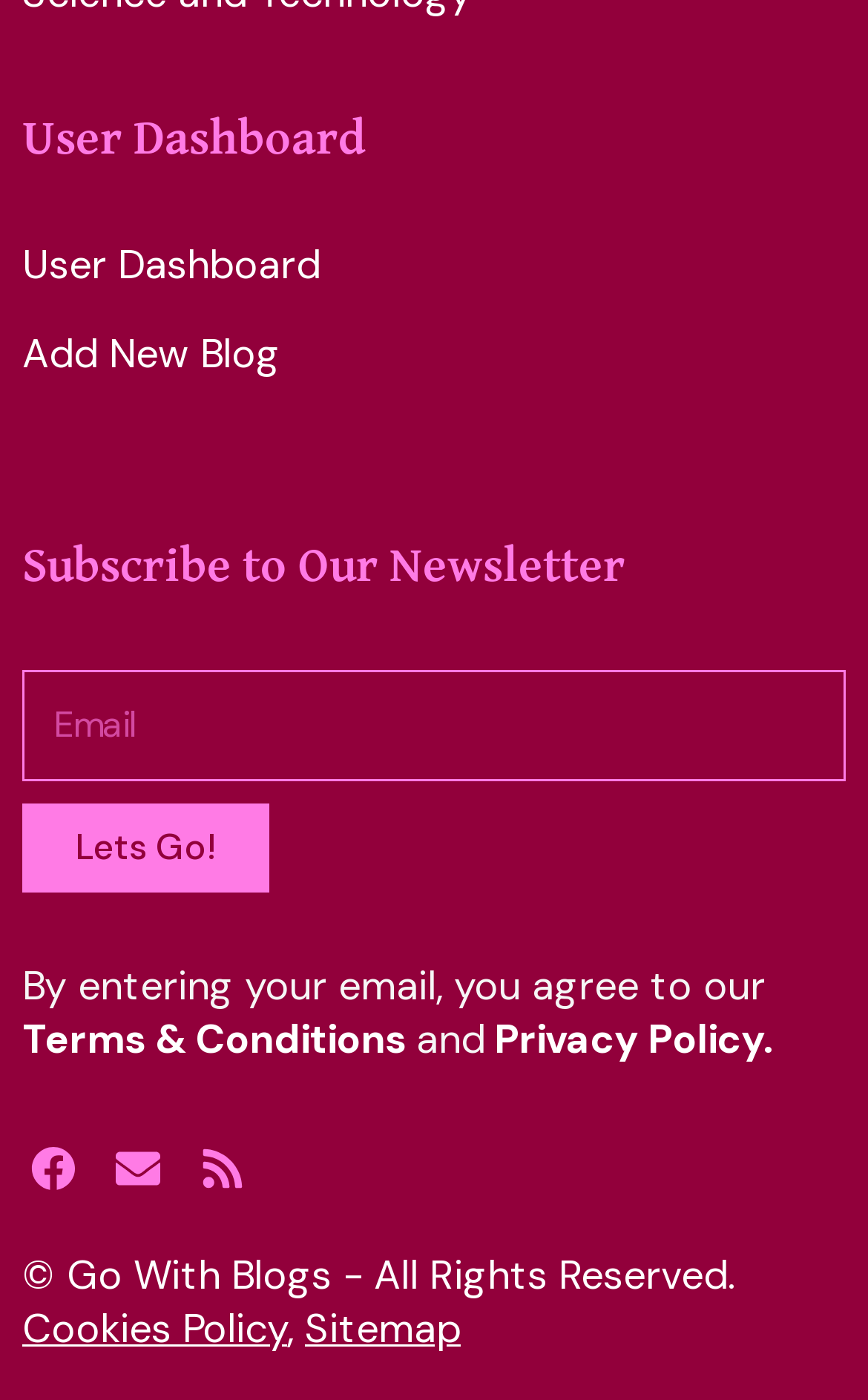Please identify the coordinates of the bounding box for the clickable region that will accomplish this instruction: "Enter email address".

[0.026, 0.479, 0.974, 0.559]